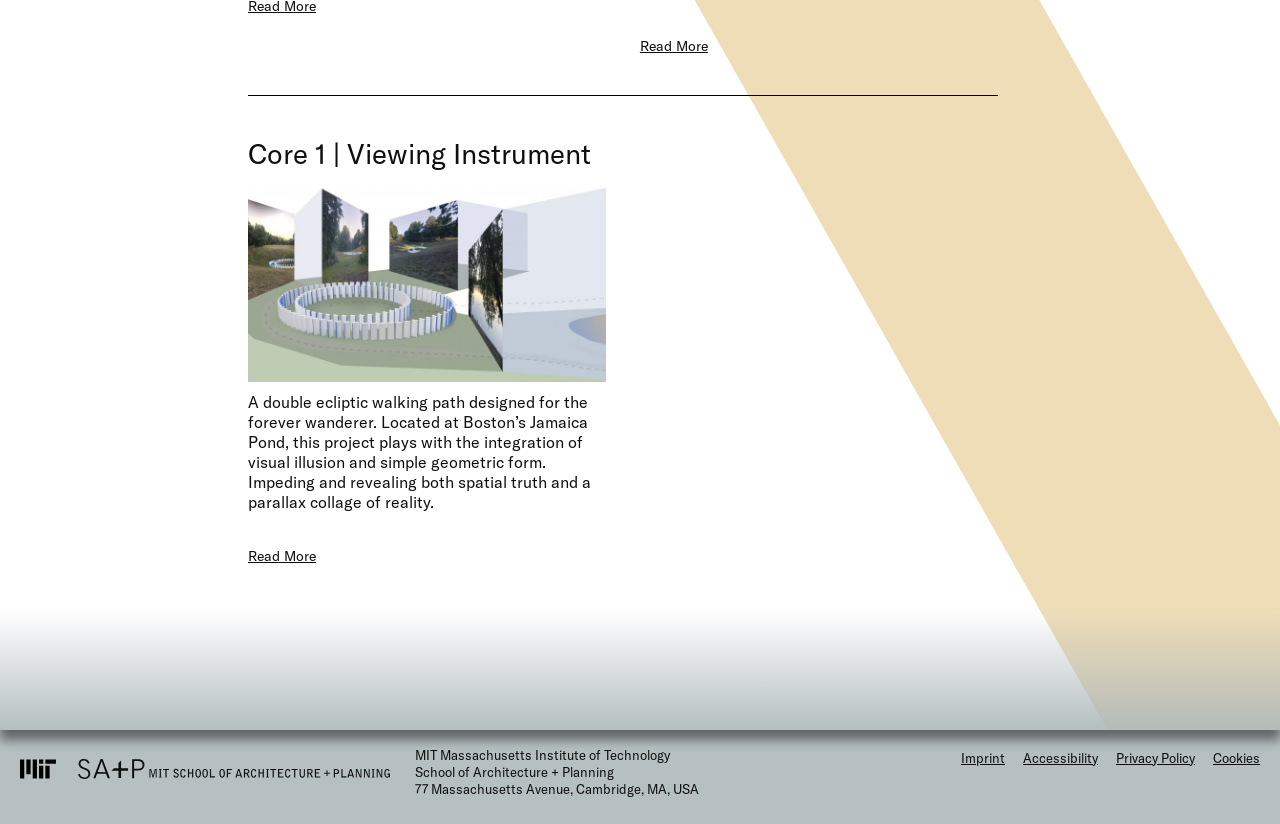Please indicate the bounding box coordinates of the element's region to be clicked to achieve the instruction: "Explore the image". Provide the coordinates as four float numbers between 0 and 1, i.e., [left, top, right, bottom].

[0.194, 0.22, 0.474, 0.464]